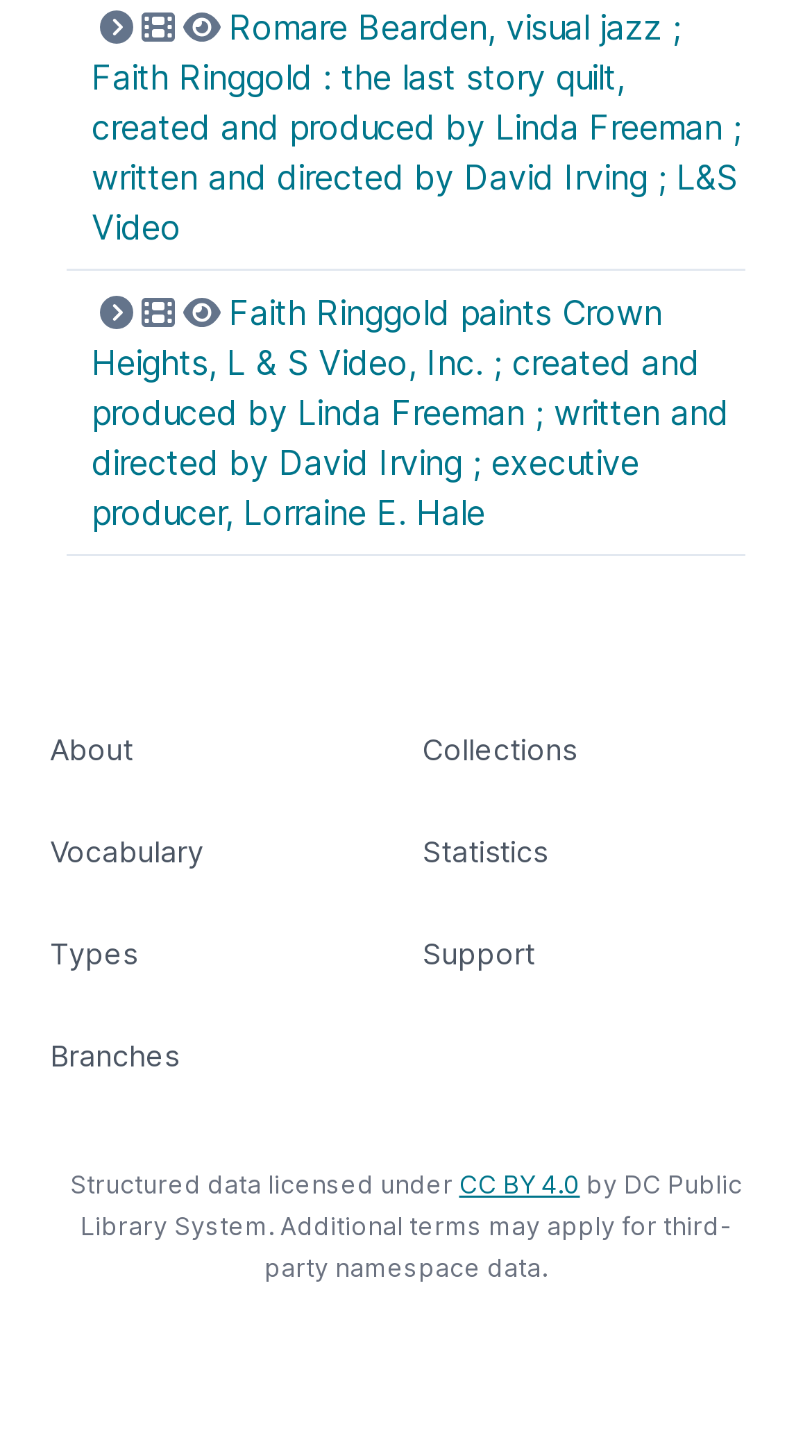Given the element description Types, specify the bounding box coordinates of the corresponding UI element in the format (top-left x, top-left y, bottom-right x, bottom-right y). All values must be between 0 and 1.

[0.062, 0.642, 0.169, 0.667]